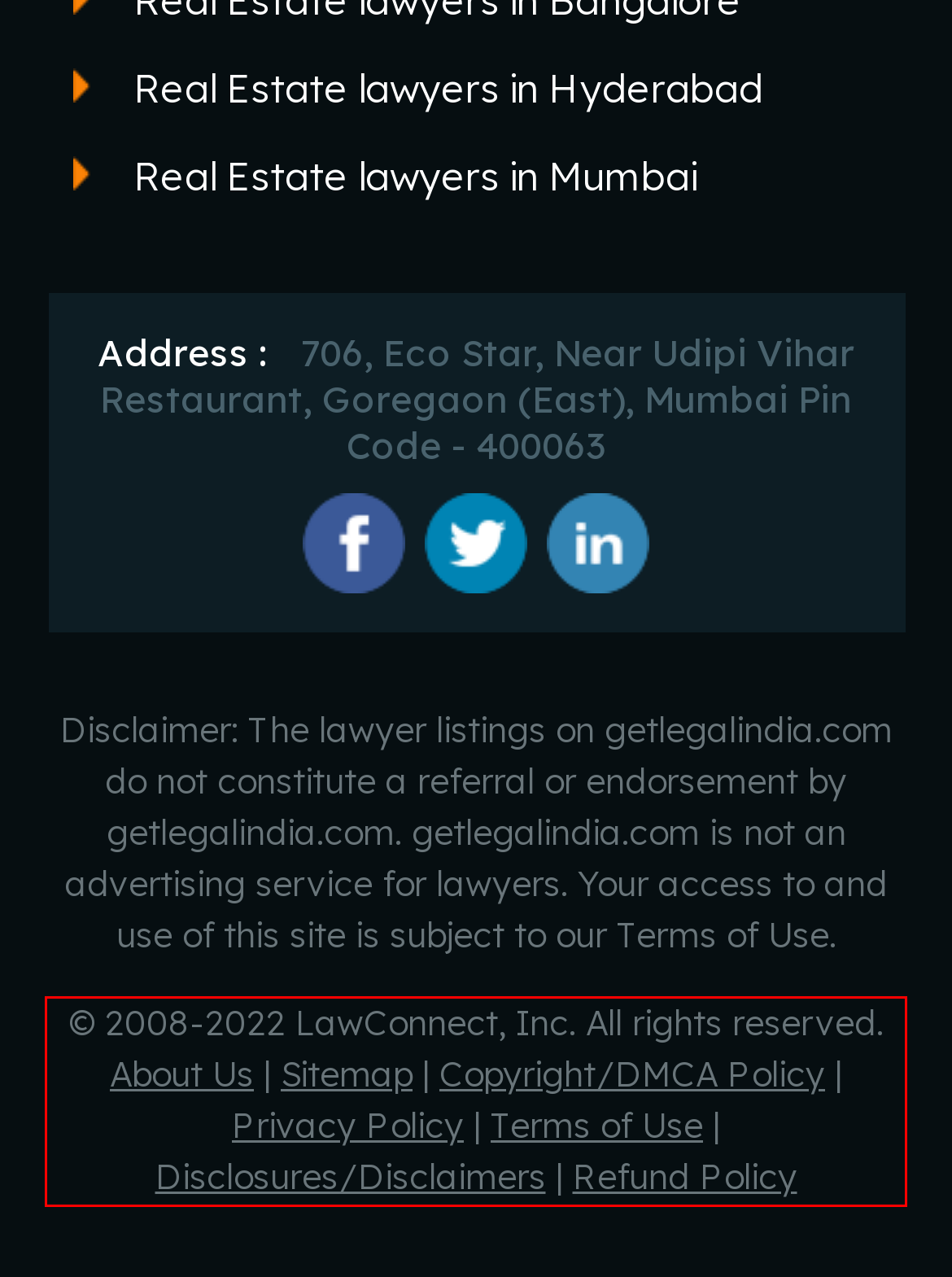With the provided screenshot of a webpage, locate the red bounding box and perform OCR to extract the text content inside it.

© 2008-2022 LawConnect, Inc. All rights reserved. About Us | Sitemap | Copyright/DMCA Policy | Privacy Policy | Terms of Use | Disclosures/Disclaimers | Refund Policy